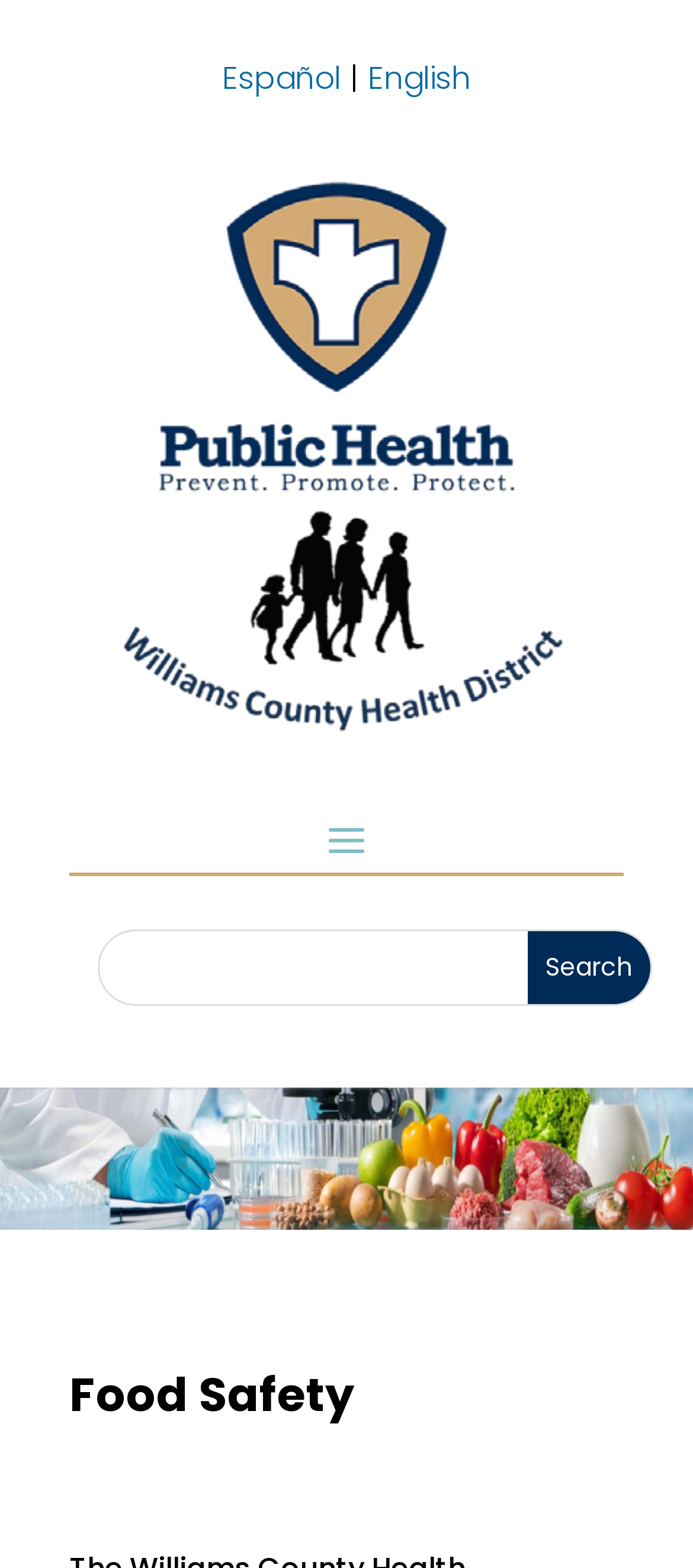Convey a detailed summary of the webpage, mentioning all key elements.

The webpage is about Food Safety, provided by the Williams County Health Department. At the top, there are two language options, "Español" and "English", positioned side by side, with "Español" on the left and "English" on the right. Below these options, a search bar is located, taking up most of the width of the page. The search bar consists of a text box and a "Search" button on the right side. 

Above the search bar, there is a large image related to food safety, spanning the entire width of the page. Below the search bar, a prominent heading "Food Safety" is displayed, centered near the top of the page.